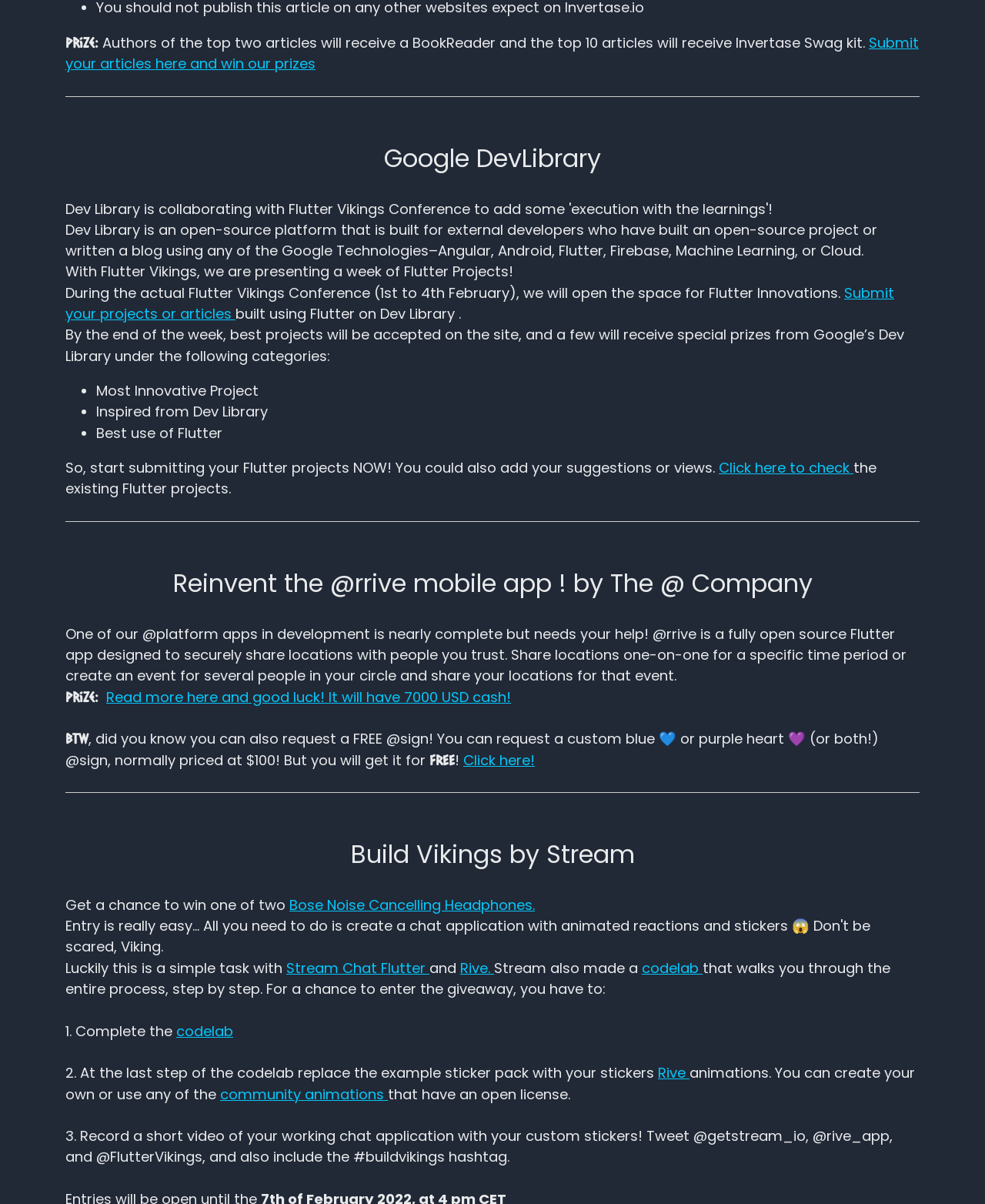Identify the bounding box coordinates for the element you need to click to achieve the following task: "Submit your articles here and win our prizes". Provide the bounding box coordinates as four float numbers between 0 and 1, in the form [left, top, right, bottom].

[0.066, 0.027, 0.933, 0.061]